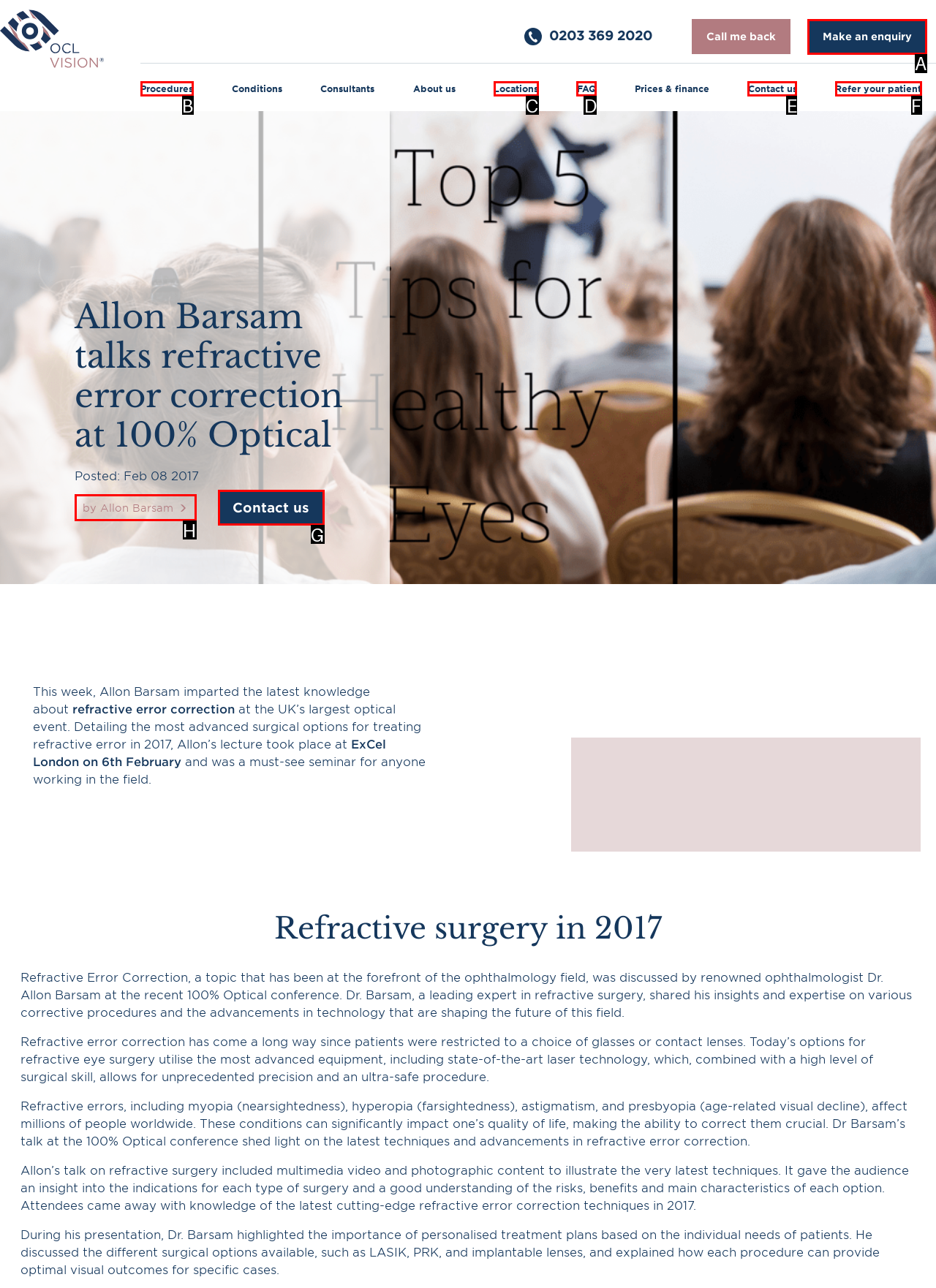Specify which HTML element I should click to complete this instruction: Click the 'Make an enquiry' link Answer with the letter of the relevant option.

A